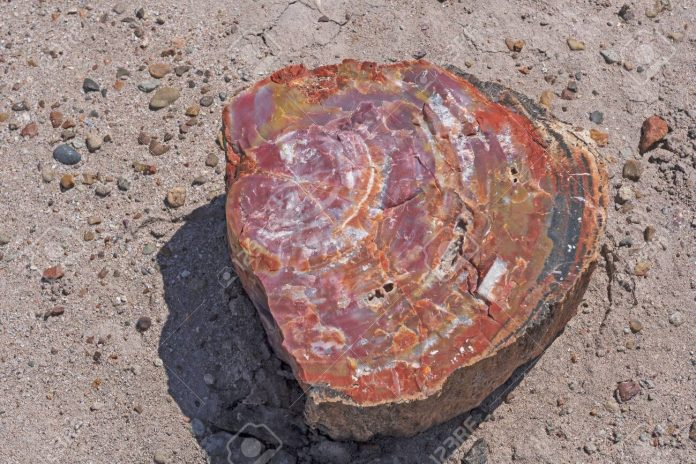Describe in detail everything you see in the image.

The image features a striking piece of petrified wood, known for its vibrant and colorful patterns. This specimen showcases shades of red, orange, and yellow, resembling intricate natural artwork formed over millions of years. This petrified wood is found in the Petrified Forest National Park in Arizona, a significant site where conifer trees were transformed into fossilized wood due to volcanic activity. The background consists of fine sandy soil scattered with small stones, highlighting the geological context of this fascinating natural phenomenon. Such formations illustrate the ancient history of the region, dating back approximately 200 million years when a dense forest once covered much of northeastern Arizona.